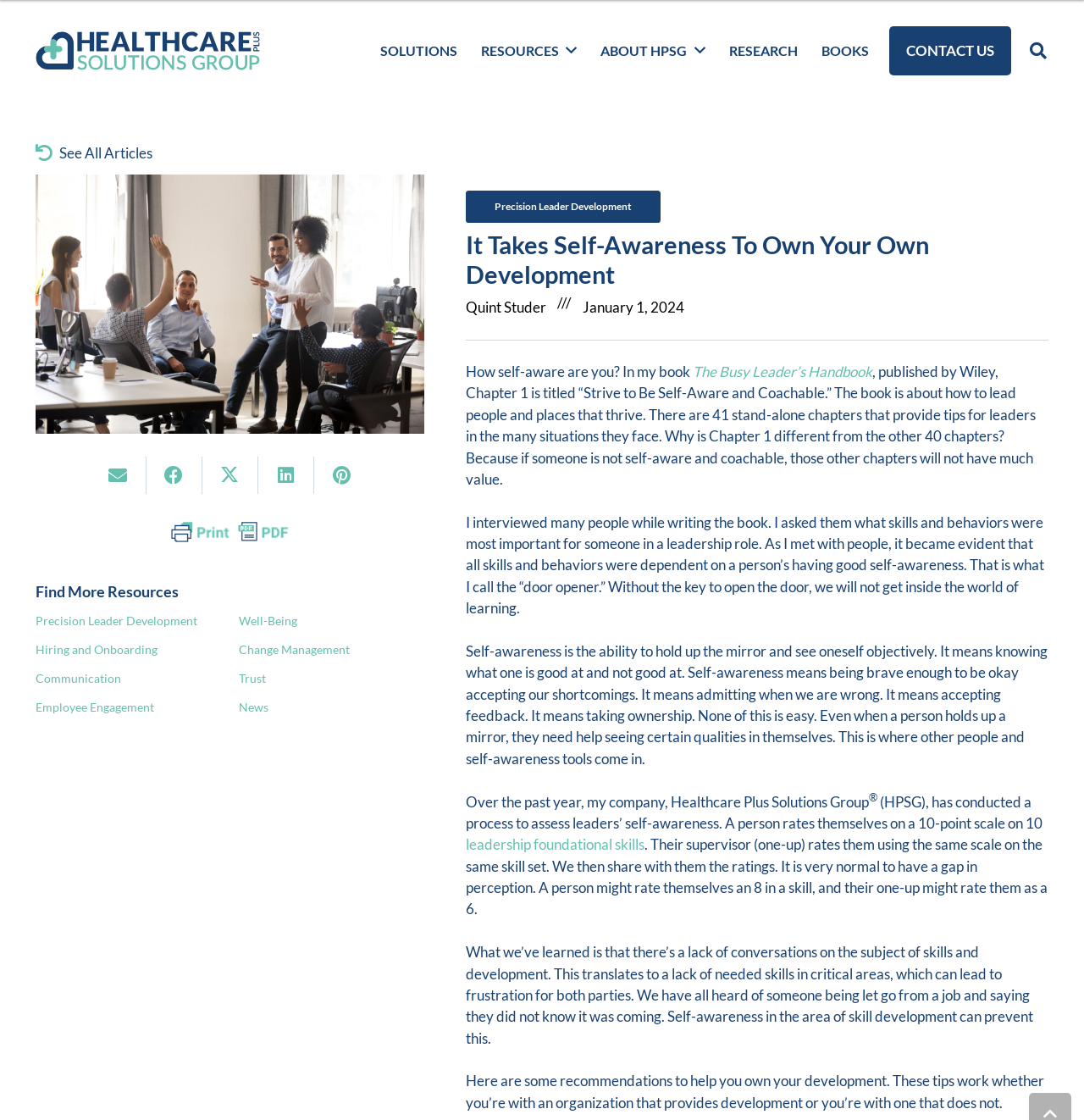What is the author's role in the article?
Use the information from the screenshot to give a comprehensive response to the question.

The author, Quint Studer, is mentioned as the one who interviewed people while writing the book 'The Busy Leader’s Handbook' and is sharing his insights on the importance of self-awareness in leadership development.